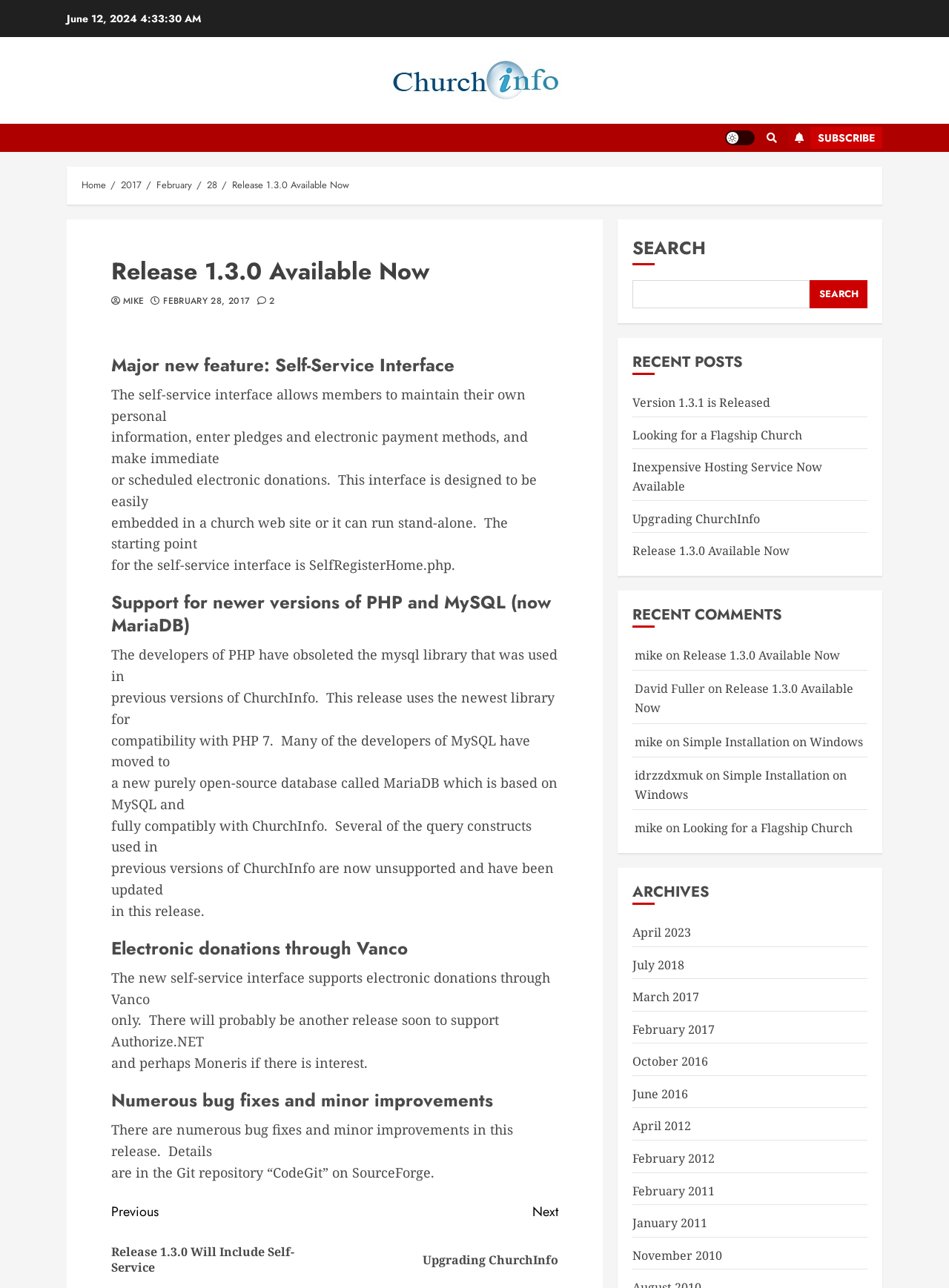Construct a comprehensive description capturing every detail on the webpage.

This webpage is about the release of ChurchInfo version 1.3.0. At the top, there is a date "June 12, 2024" and a series of links, including "Light/Dark Button", "SUBSCRIBE", and an icon. Below these links, there is a navigation section with breadcrumbs, showing the path "Home > 2017 > February > 28 > Release 1.3.0 Available Now".

The main content of the page is divided into sections, each with a heading. The first section is about the major new feature of self-service interface, which allows members to maintain their own personal information, enter pledges, and make electronic donations. This section also mentions that the interface can be easily embedded in a church website or run stand-alone.

The next section is about support for newer versions of PHP and MySQL (now MariaDB), explaining that the developers of PHP have obsoleted the mysql library used in previous versions of ChurchInfo, and that this release uses the newest library for compatibility with PHP 7.

The following sections are about electronic donations through Vanco, numerous bug fixes and minor improvements, and upgrading ChurchInfo. There is also a "Continue Reading" section with two headings, "Release 1.3.0 Will Include Self-Service" and "Upgrading ChurchInfo".

On the right side of the page, there are several sections, including "RECENT POSTS" with links to recent articles, "RECENT COMMENTS" with articles and comments, and "ARCHIVES" with links to archives by month.

At the bottom of the page, there is a footer section with links to articles and comments, and a search box with a "SEARCH" button.